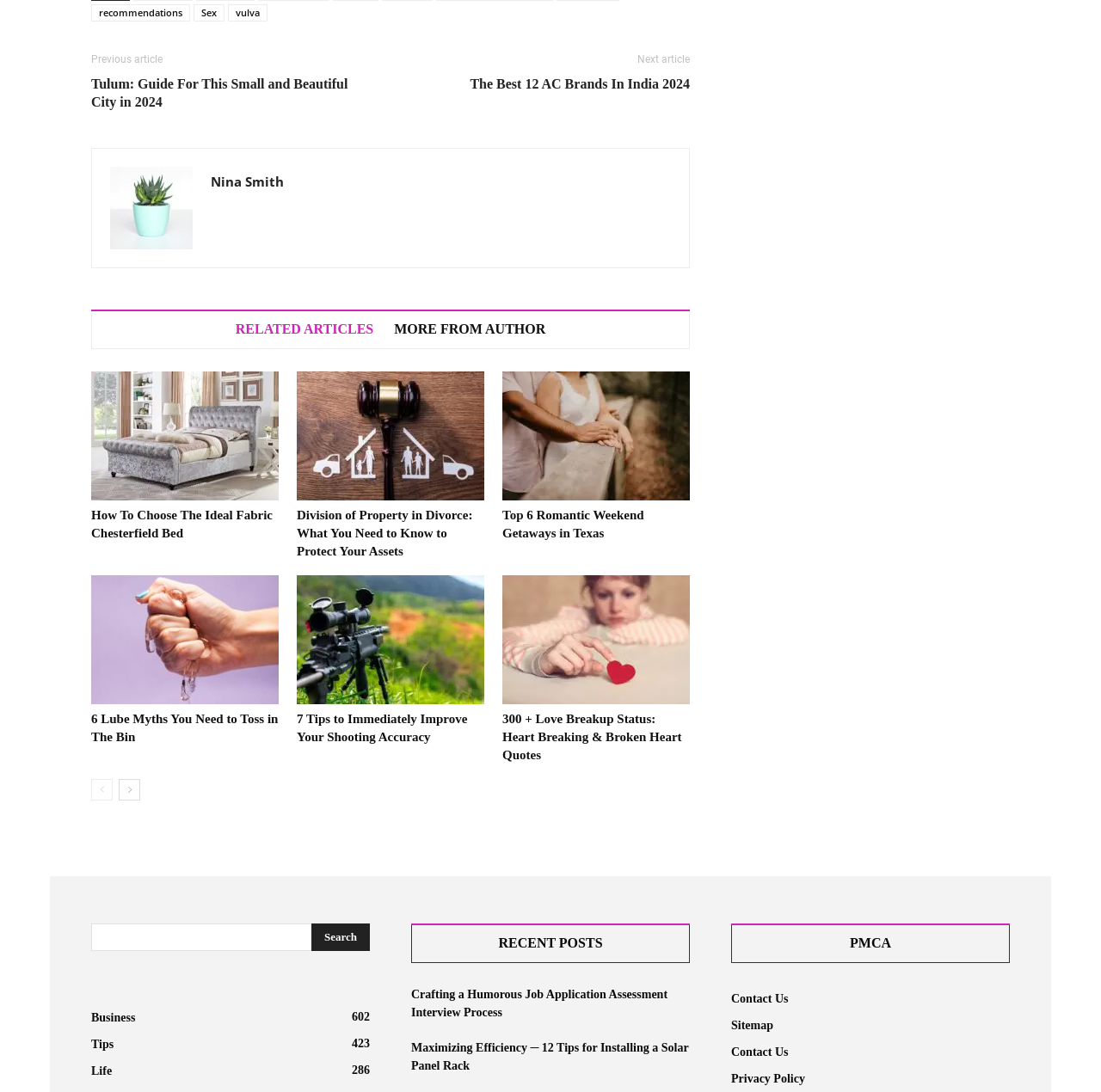Locate the bounding box of the UI element with the following description: "RELATED ARTICLES".

[0.214, 0.295, 0.339, 0.308]